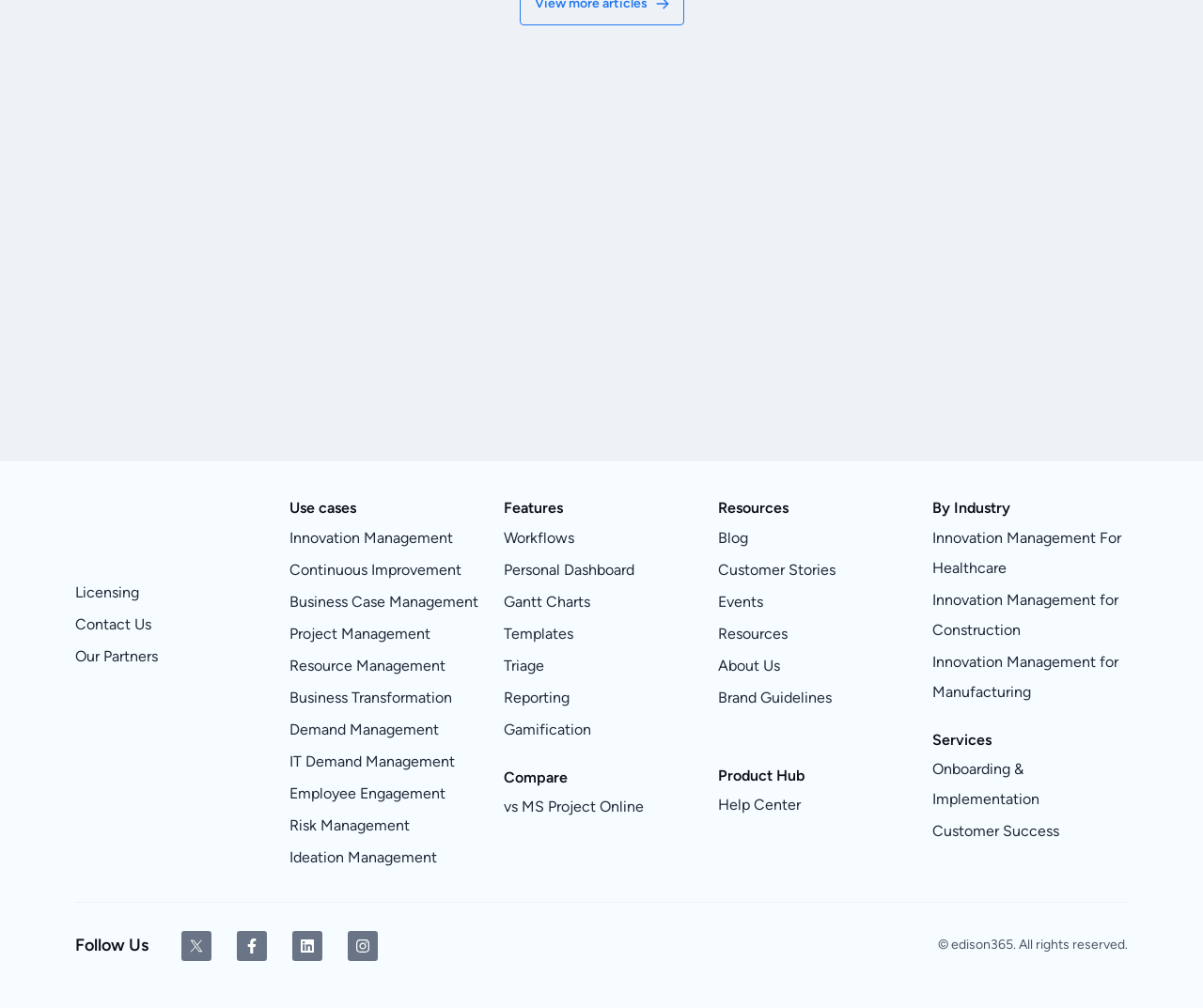Determine the bounding box coordinates of the element that should be clicked to execute the following command: "Click on the Edison365 Logo".

[0.062, 0.495, 0.211, 0.539]